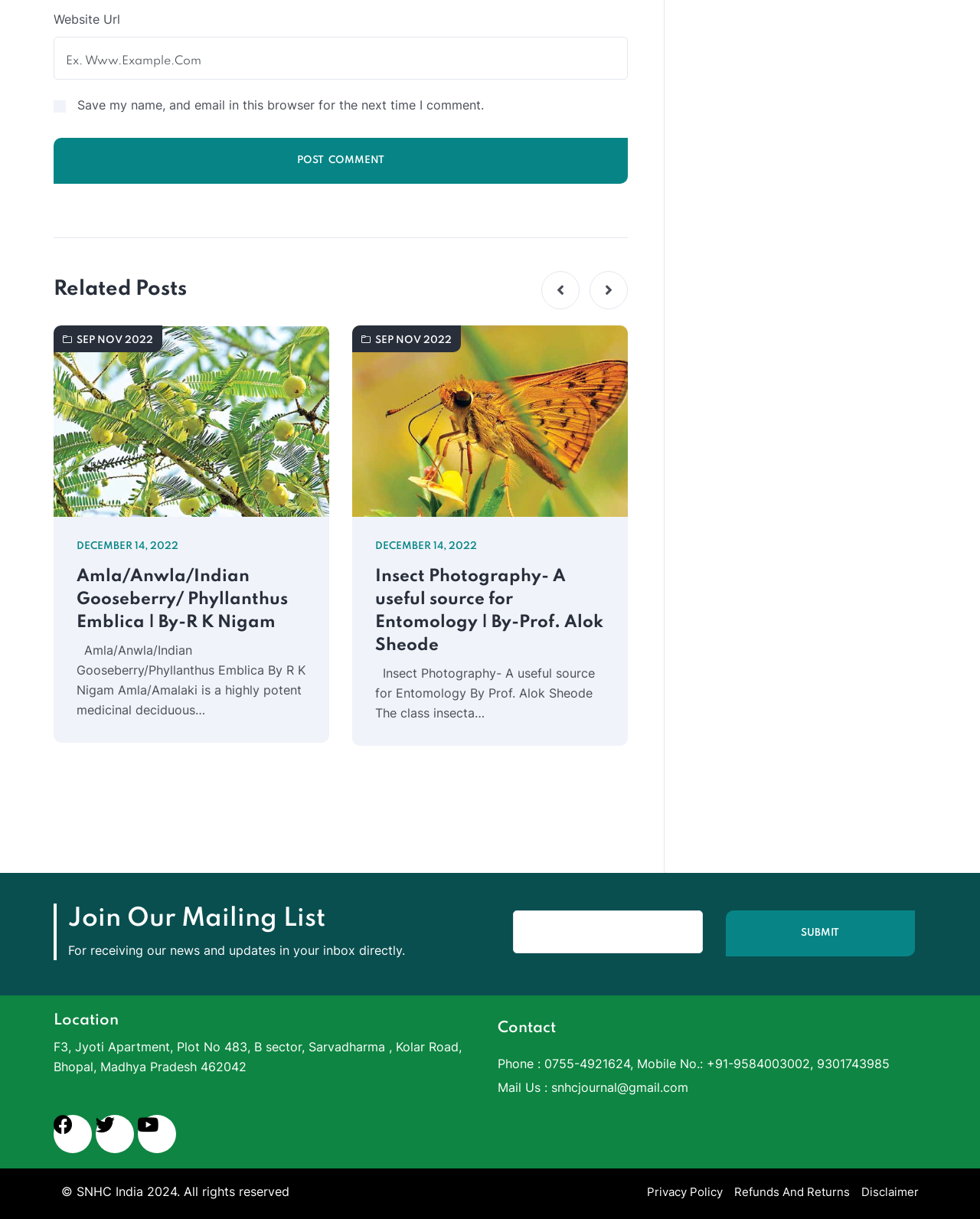Bounding box coordinates should be in the format (top-left x, top-left y, bottom-right x, bottom-right y) and all values should be floating point numbers between 0 and 1. Determine the bounding box coordinate for the UI element described as: Sep Nov 2022

[0.664, 0.267, 0.775, 0.289]